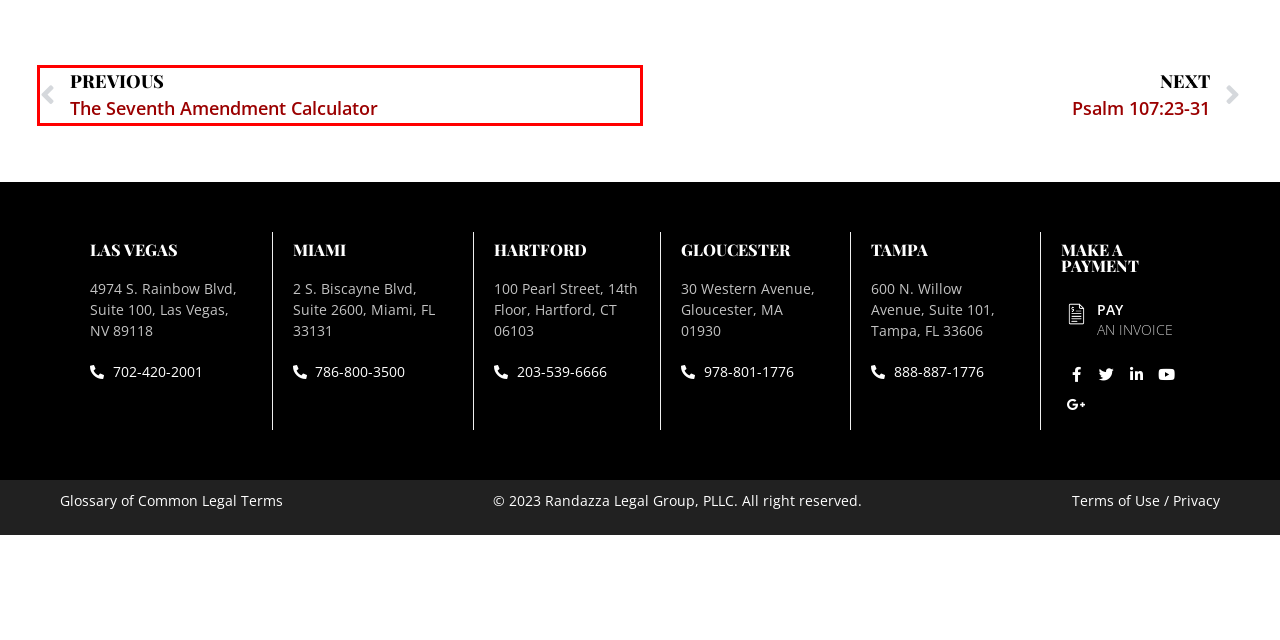Given a screenshot of a webpage with a red bounding box around a UI element, please identify the most appropriate webpage description that matches the new webpage after you click on the element. Here are the candidates:
A. Glossary Of Common Legal Terms - Randazza Legal Group
B. Lawsuits Archive - Randazza Legal Group
C. Contact Us - Randazza Legal Group
D. Psalm 107:23-31 - Randazza Legal Group
E. News & Media - Randazza Legal Group
F. Intellectual Property and First Amendment Law - Randazza Legal Group
G. Terms of use / Privacy - Randazza Legal Group
H. The Seventh Amendment Calculator - Randazza Legal Group

H